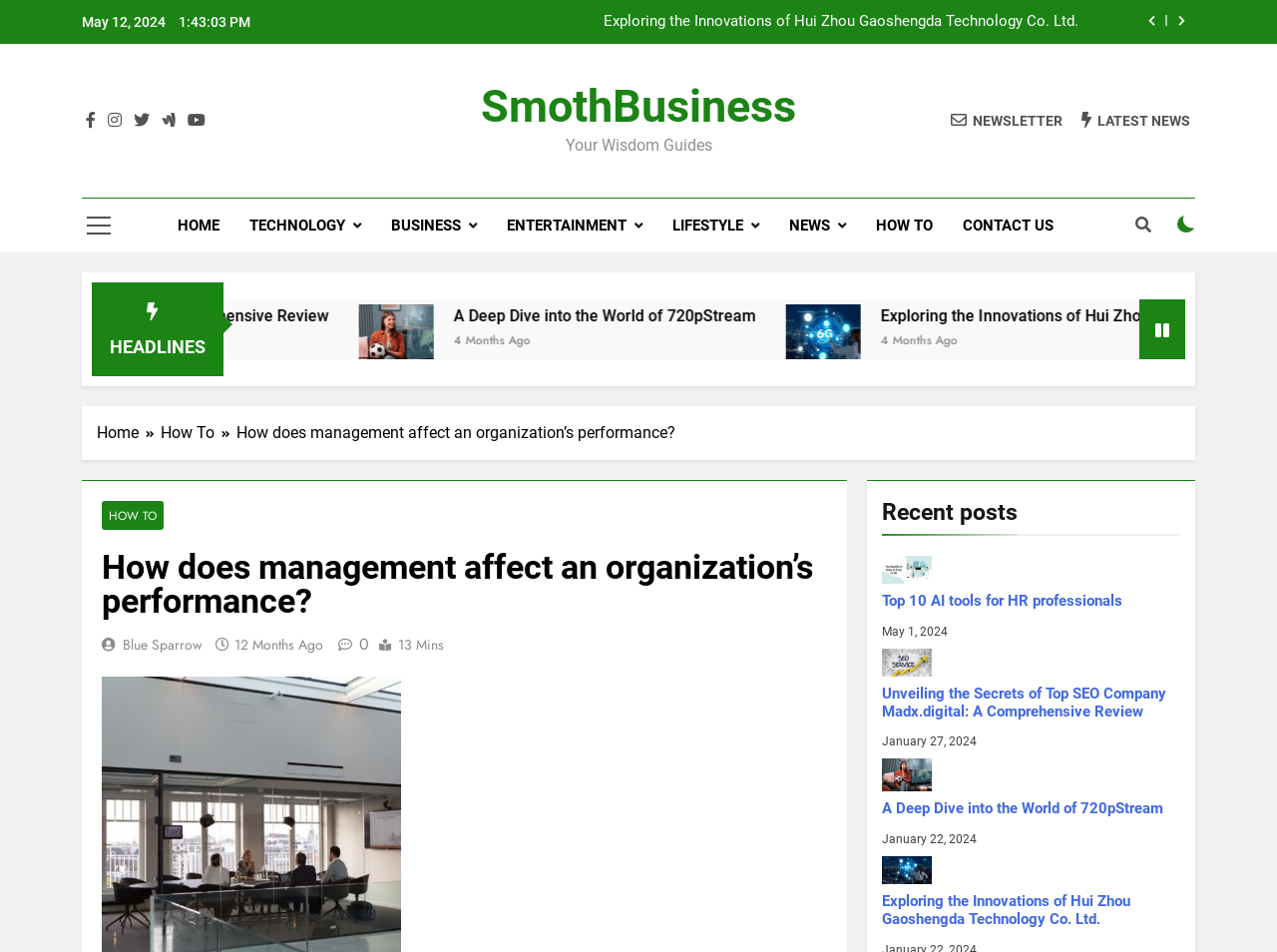What is the topic of the article with the image of 'HR professionals'?
Provide a detailed answer to the question using information from the image.

I found an image of 'HR professionals' accompanied by a heading that reads 'Top 10 AI tools for HR professionals'. This suggests that the article is about AI tools for HR professionals.